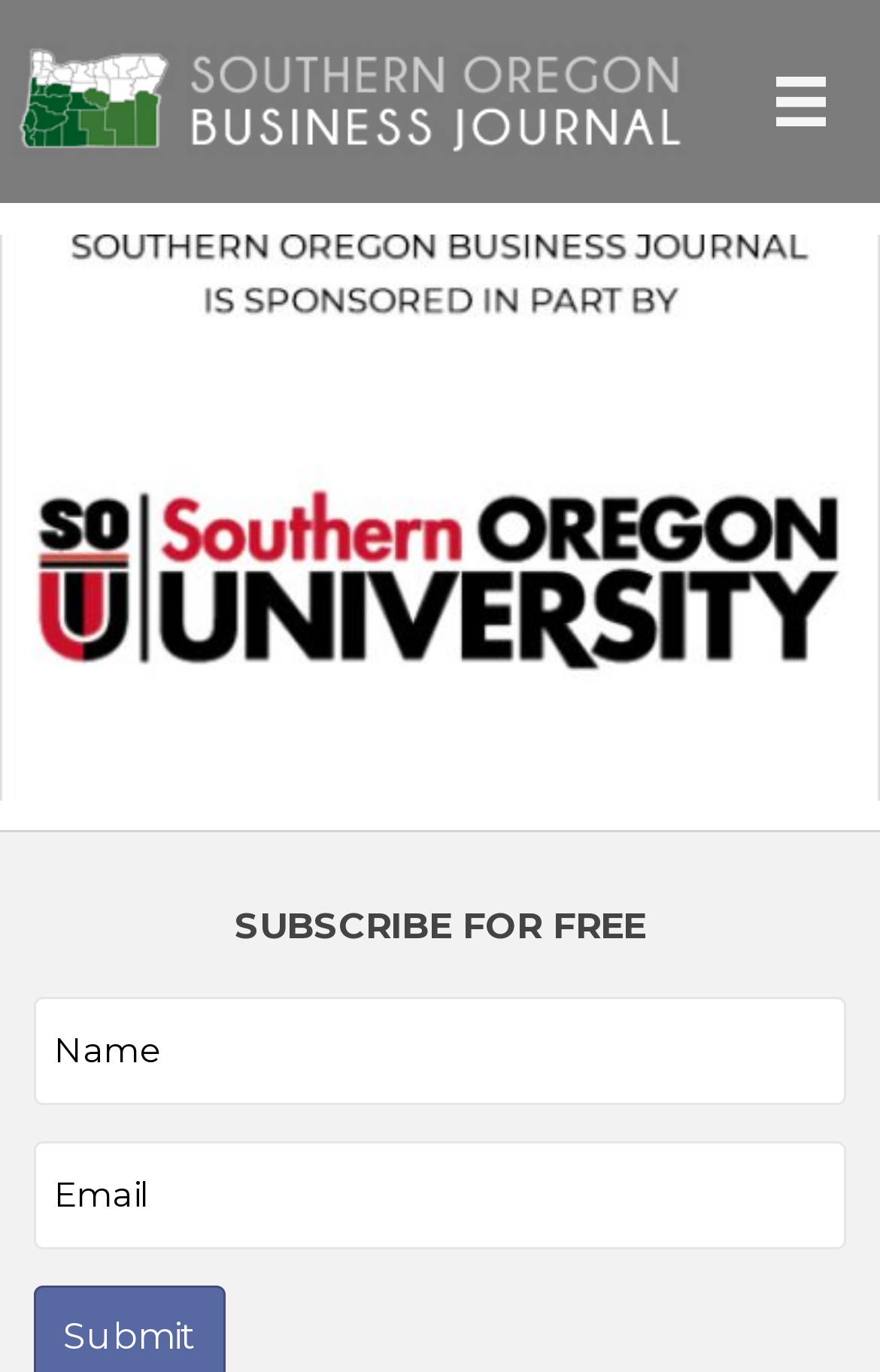What is the purpose of the button?
Use the image to answer the question with a single word or phrase.

Menu